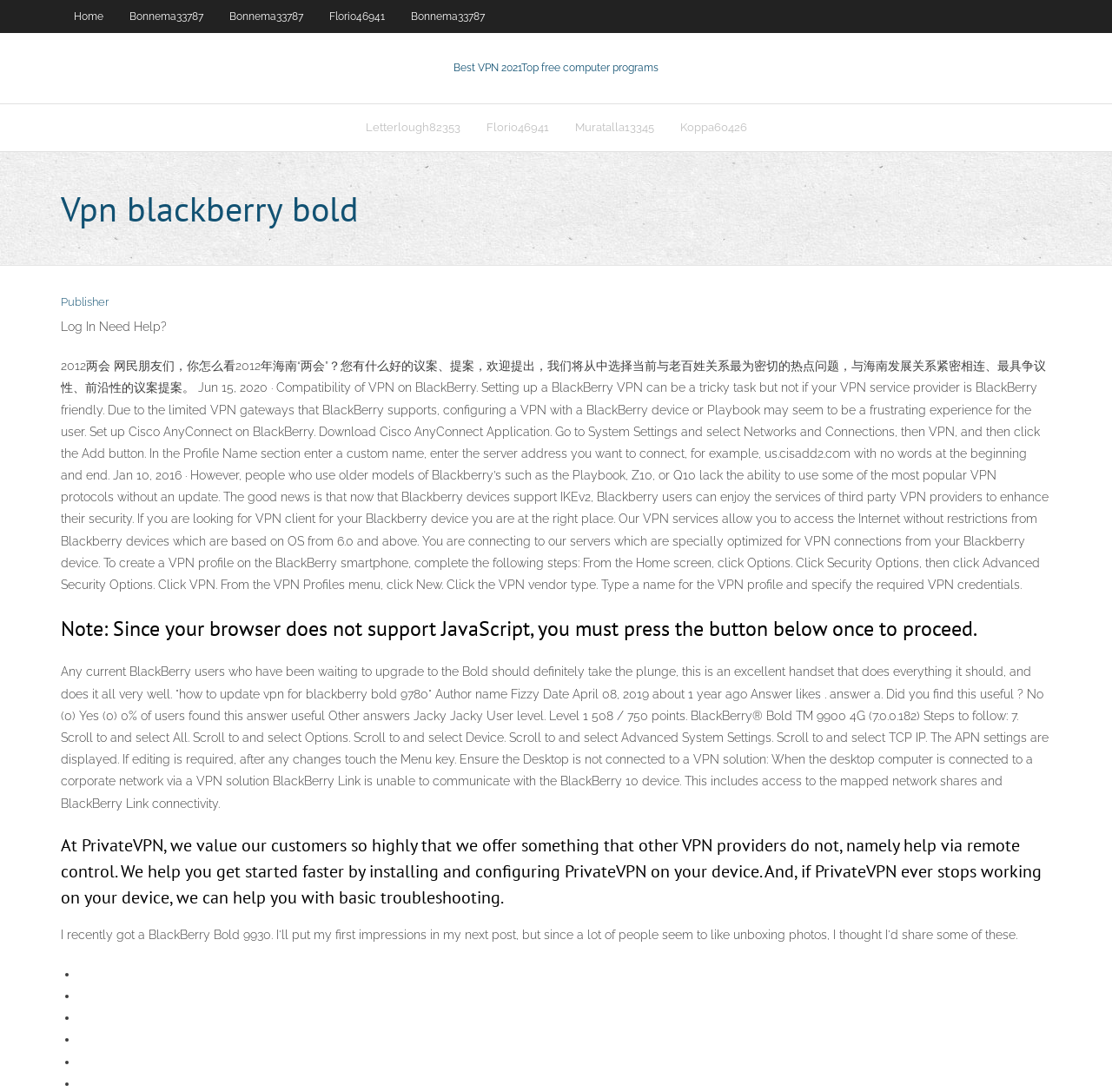Give a one-word or short phrase answer to this question: 
What is the purpose of the 'Log In Need Help?' section?

To provide login assistance